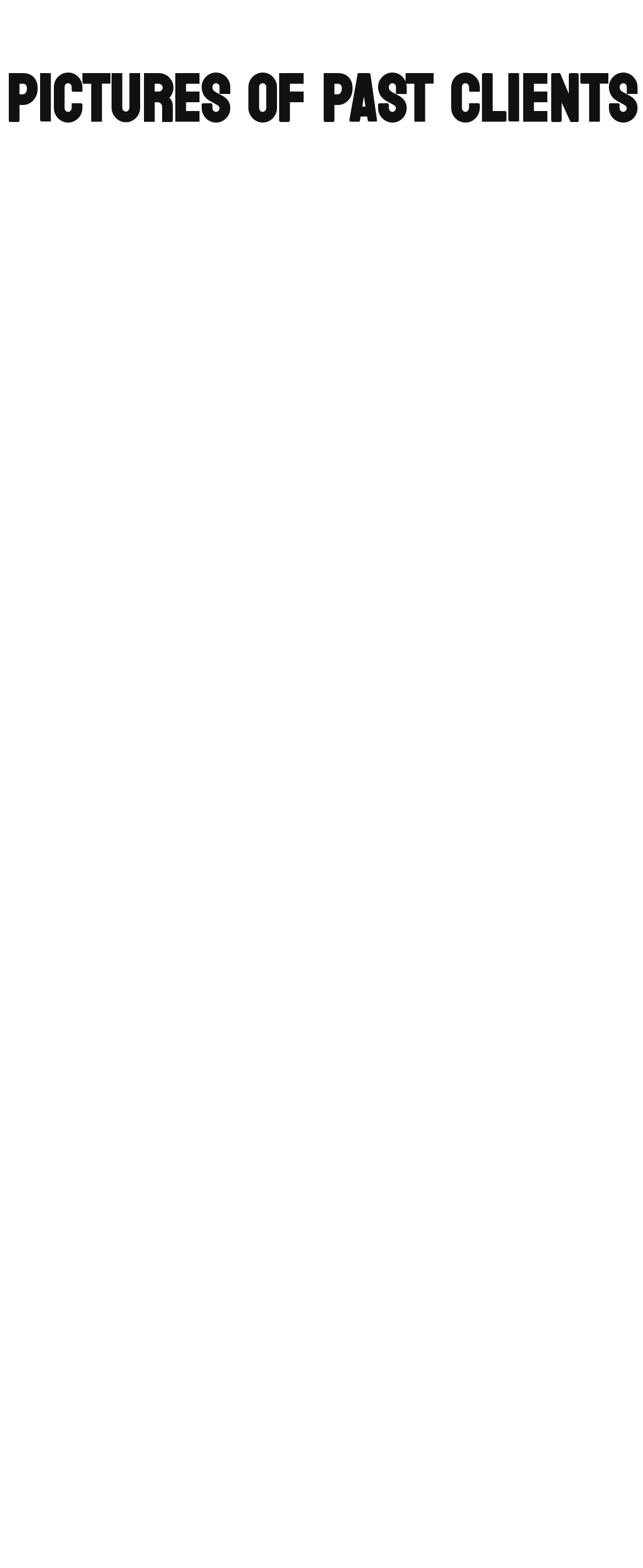From the webpage screenshot, identify the region described by aria-label="meat hunts". Provide the bounding box coordinates as (top-left x, top-left y, bottom-right x, bottom-right y), with each value being a floating point number between 0 and 1.

[0.726, 0.127, 1.0, 0.247]